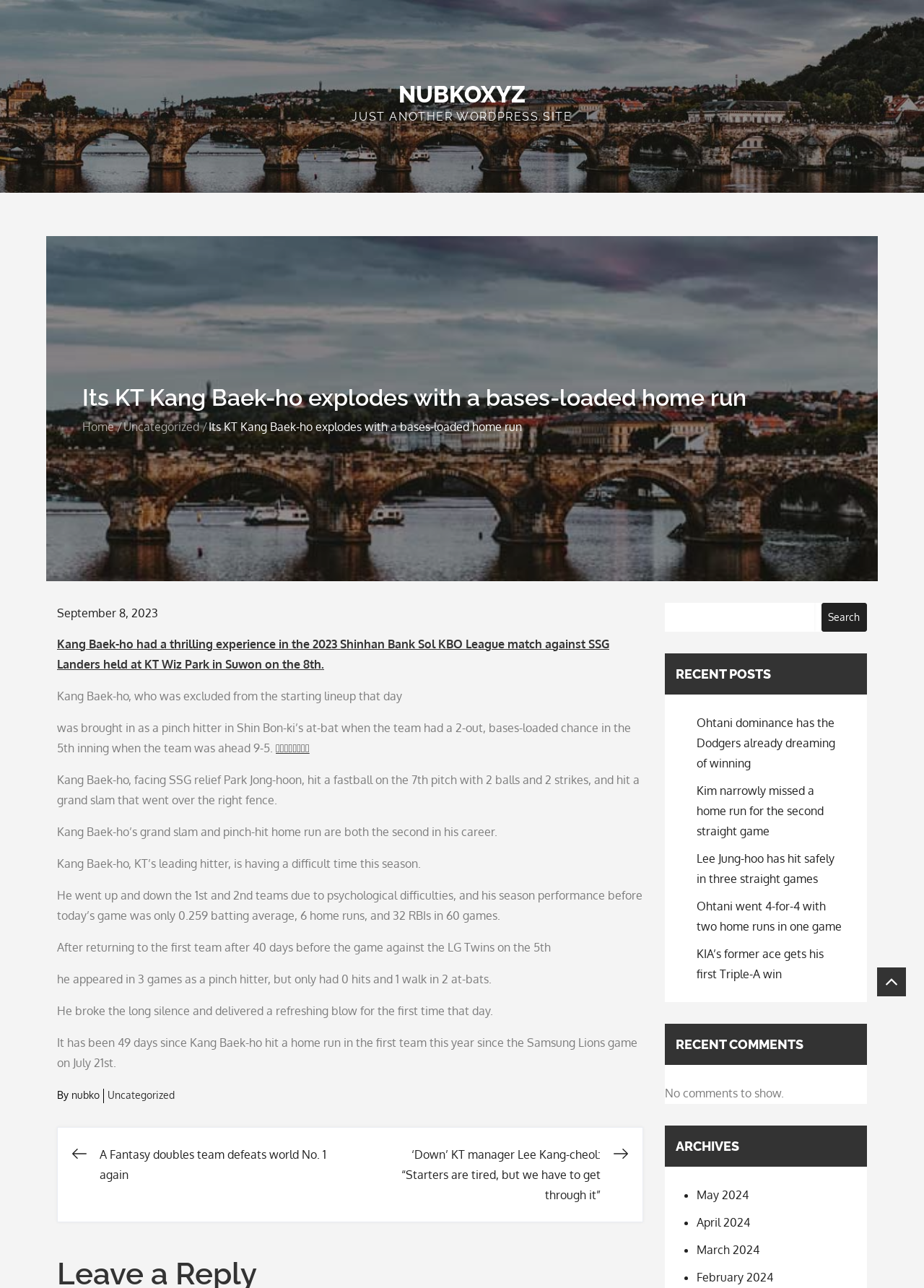Specify the bounding box coordinates of the area that needs to be clicked to achieve the following instruction: "Click on the link to the article about Kang Baek-ho's thrilling experience".

[0.062, 0.494, 0.659, 0.521]